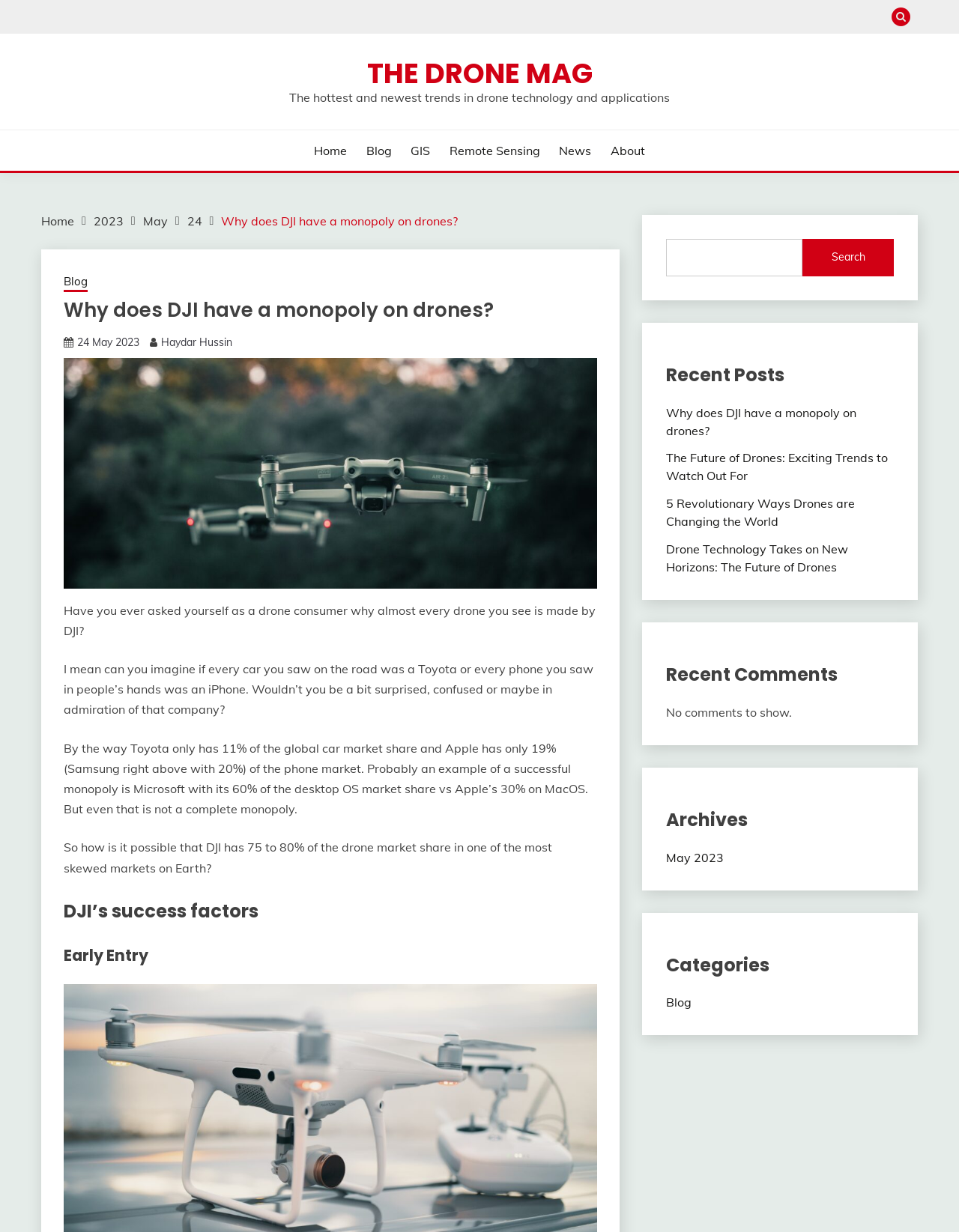Generate a comprehensive description of the contents of the webpage.

The webpage is an article from "The Drone Mag" titled "Why does DJI have a monopoly on drones?" The top section of the page features a button with a font awesome icon, followed by a link to "THE DRONE MAG" and a brief description of the magazine, which focuses on drone technology and applications.

Below this section, there is a navigation menu with links to "Home", "Blog", "GIS", "Remote Sensing", "News", and "About". To the right of this menu, there is a breadcrumbs navigation section, which shows the current page's location in the website's hierarchy.

The main content of the article begins with a heading that repeats the title of the page, followed by a series of paragraphs that discuss the dominance of DJI in the drone market. The text is divided into sections, with headings such as "DJI's success factors" and "Early Entry".

On the right-hand side of the page, there is a search bar with a search button, followed by a section titled "Recent Posts" that lists four links to other articles on the website. Below this, there are sections titled "Recent Comments" and "Archives", which appear to be empty, and a "Categories" section with a single link to the "Blog" category.

At the very bottom of the page, there is a link with a font awesome icon, which may be a social media link or a link to a related website.